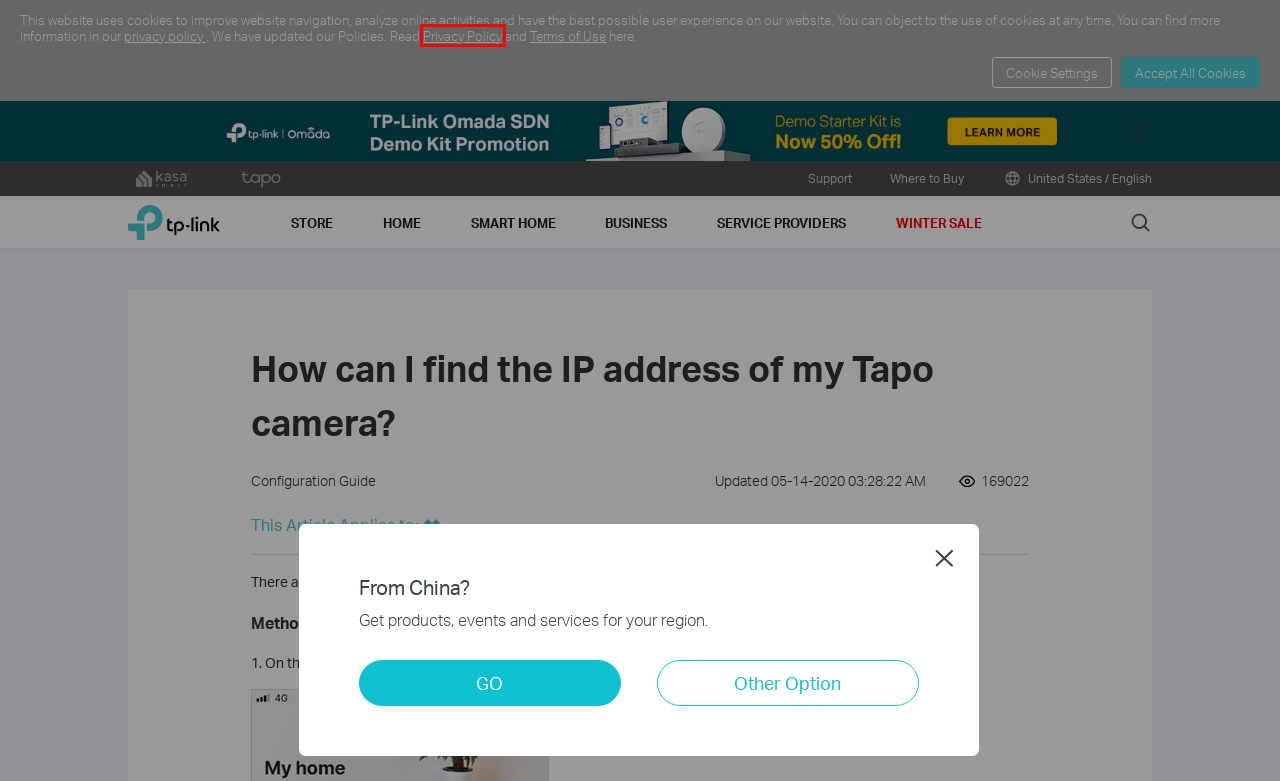You are presented with a screenshot of a webpage that includes a red bounding box around an element. Determine which webpage description best matches the page that results from clicking the element within the red bounding box. Here are the candidates:
A. Privacy Policy
B. Business Networking | TP-Link
C. Terms of Use
D. TP-Link Omada SDN Demo Kit Promotion
E. Tapo | Smart Devices for Smart Living
F. Creating a true Smart Home experience all in one App | Kasa Smart
G. Choose Your Location | TP-Link
H. 欢迎光临TP-Link官网

A